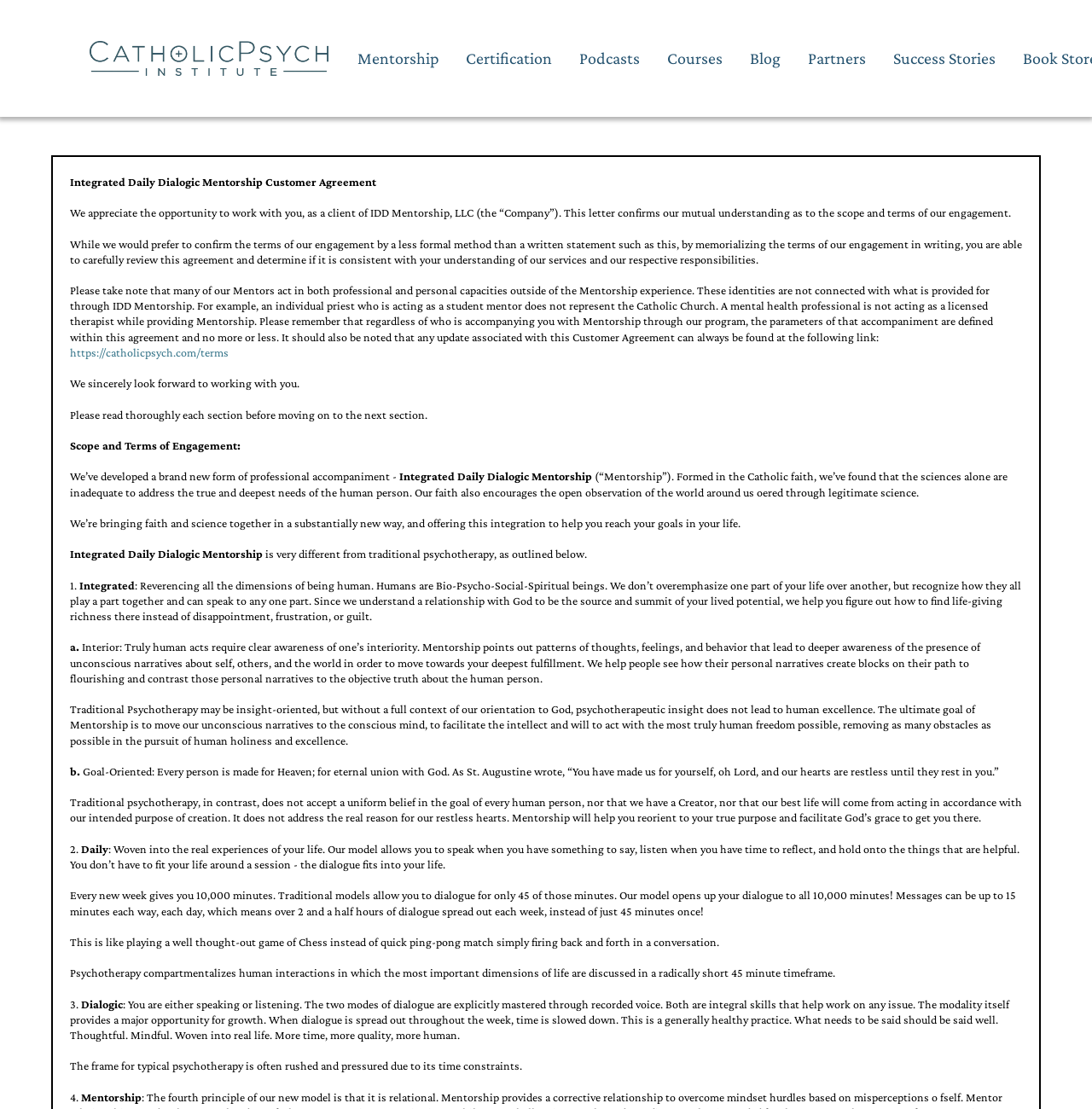Locate the UI element described by Success Stories in the provided webpage screenshot. Return the bounding box coordinates in the format (top-left x, top-left y, bottom-right x, bottom-right y), ensuring all values are between 0 and 1.

[0.805, 0.035, 0.924, 0.071]